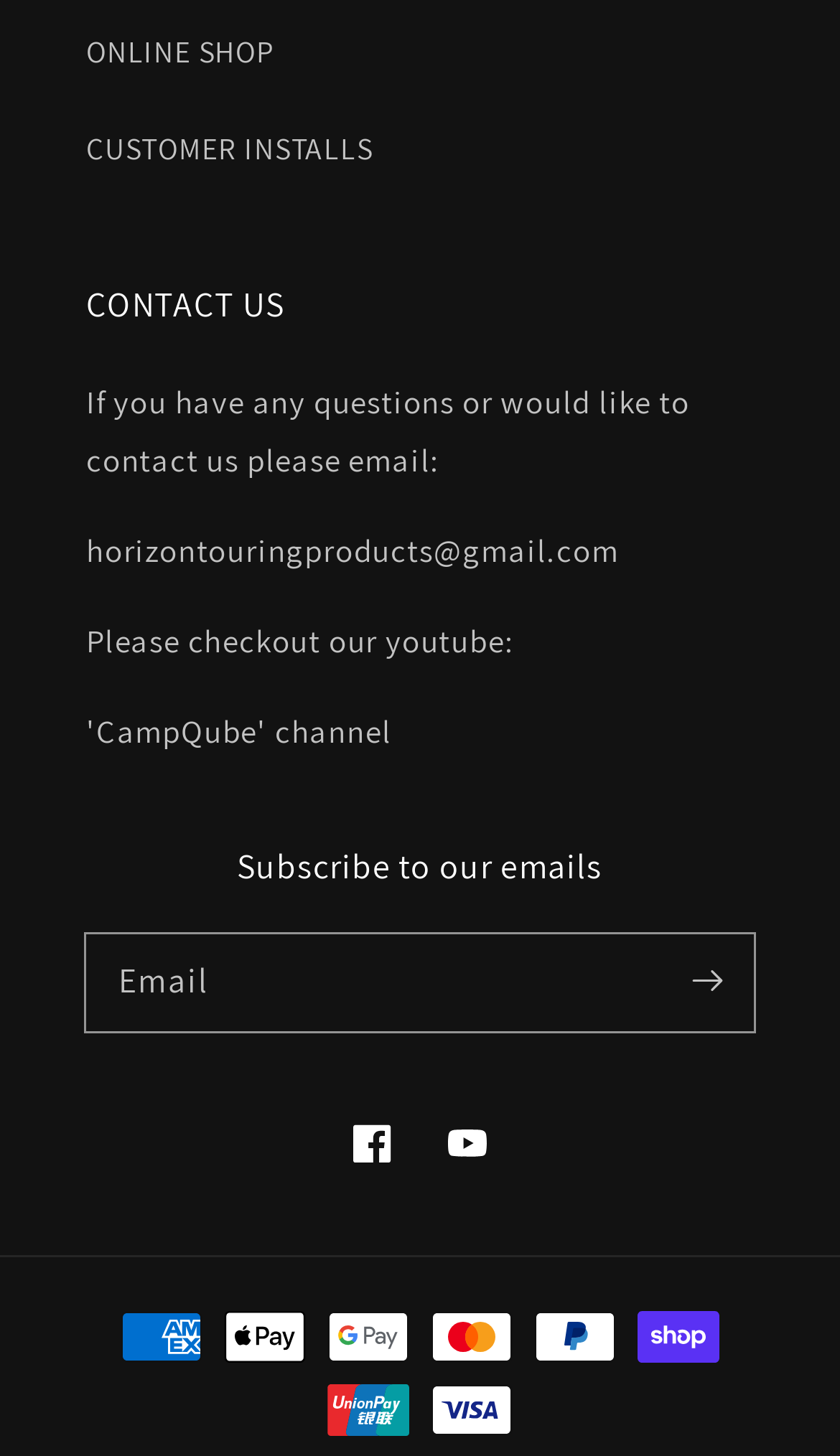Identify the bounding box for the given UI element using the description provided. Coordinates should be in the format (top-left x, top-left y, bottom-right x, bottom-right y) and must be between 0 and 1. Here is the description: parent_node: Email aria-label="Subscribe" name="commit"

[0.785, 0.641, 0.897, 0.706]